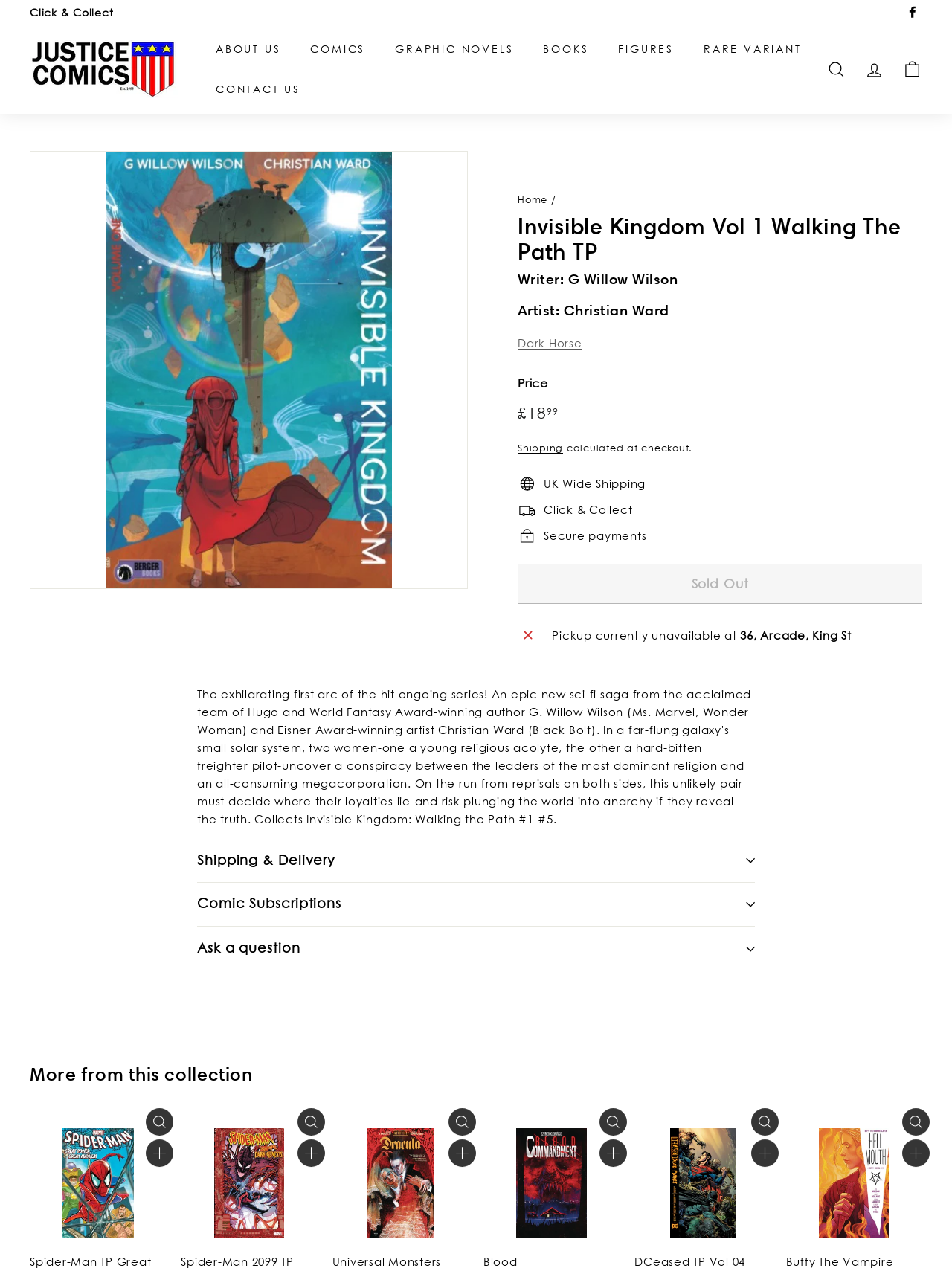Please identify the bounding box coordinates of where to click in order to follow the instruction: "Search for a product".

[0.859, 0.037, 0.898, 0.072]